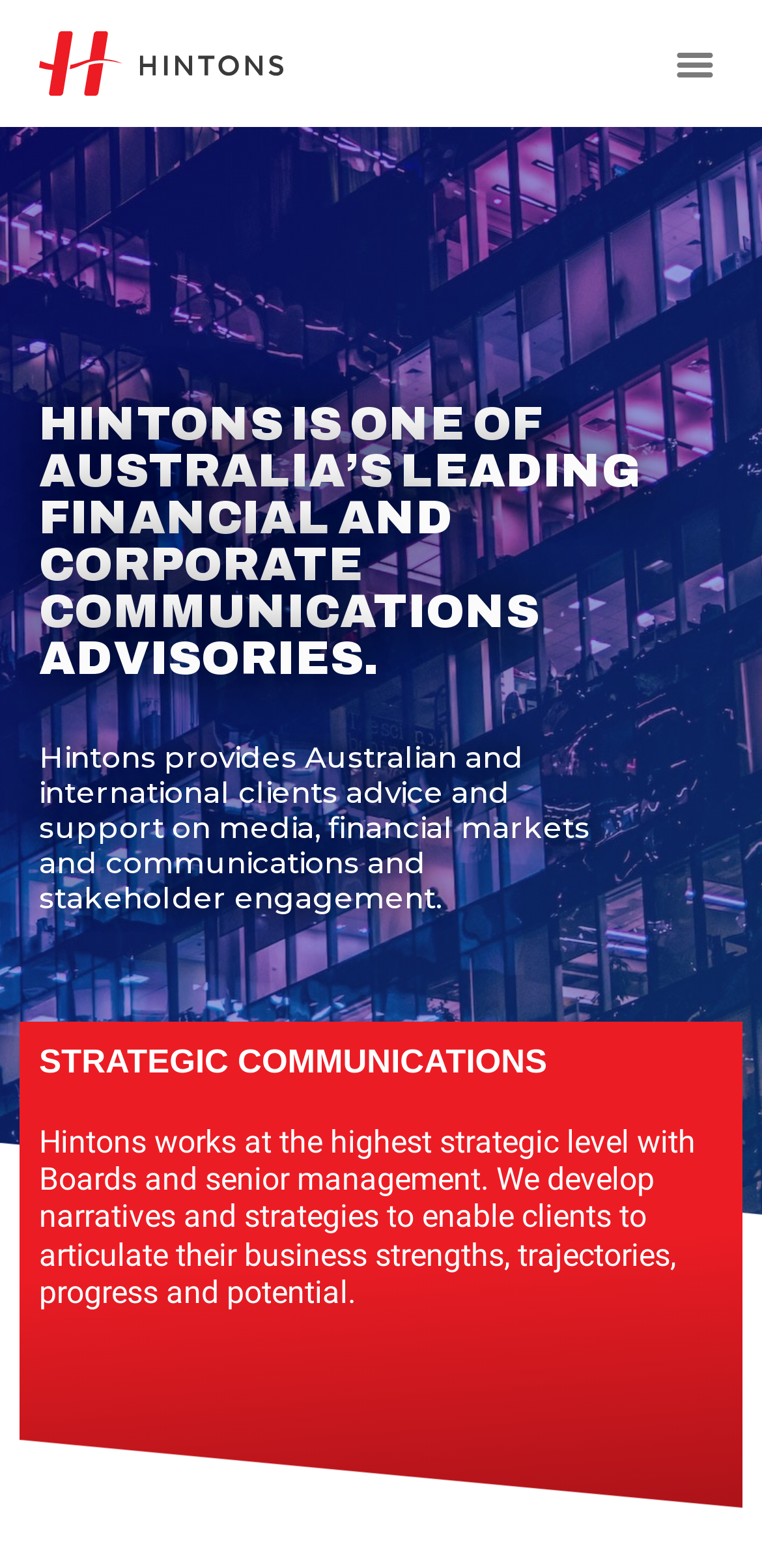Please answer the following question using a single word or phrase: Is there a menu toggle button on the webpage?

Yes